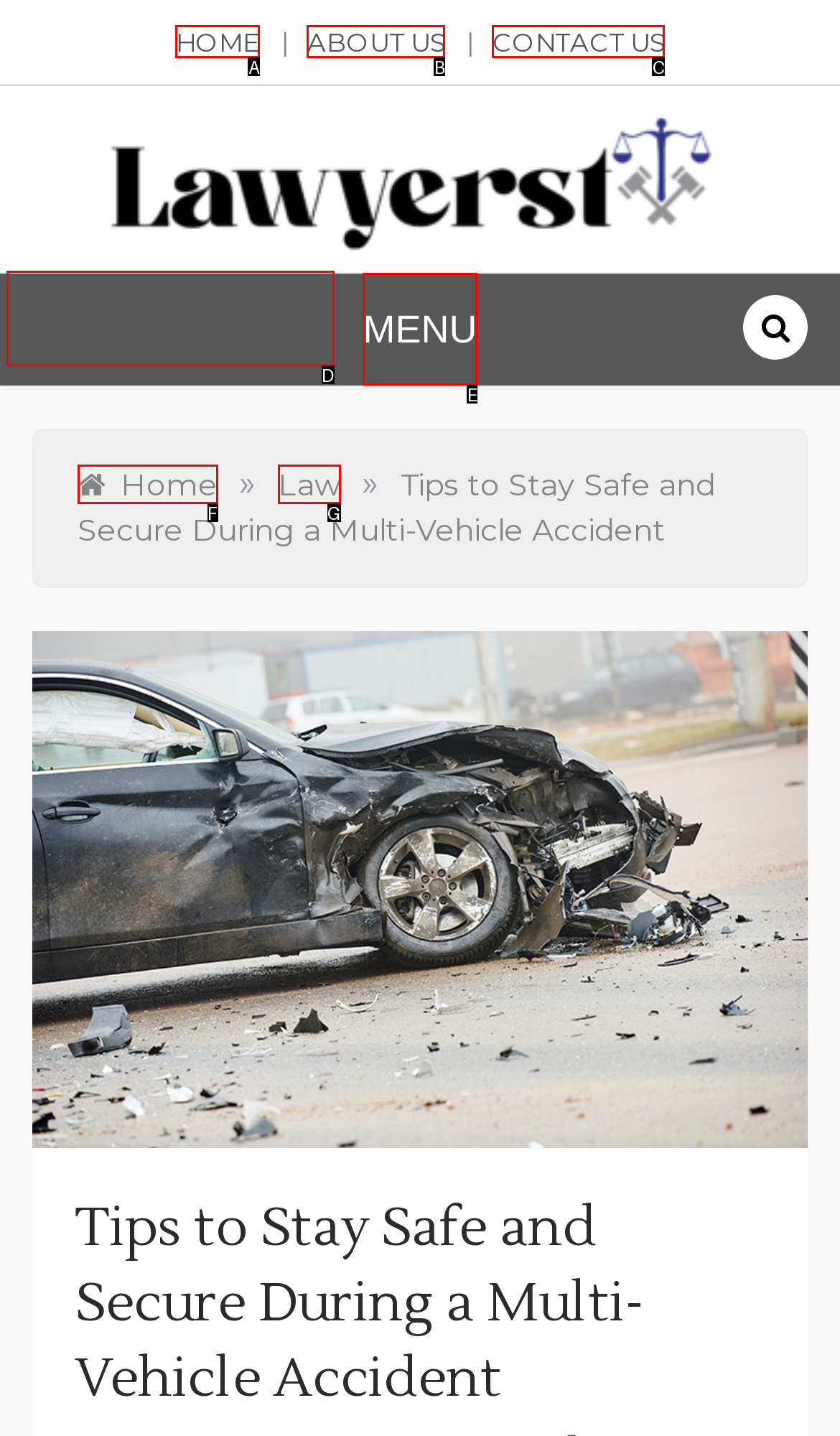Identify the option that corresponds to: Law
Respond with the corresponding letter from the choices provided.

G